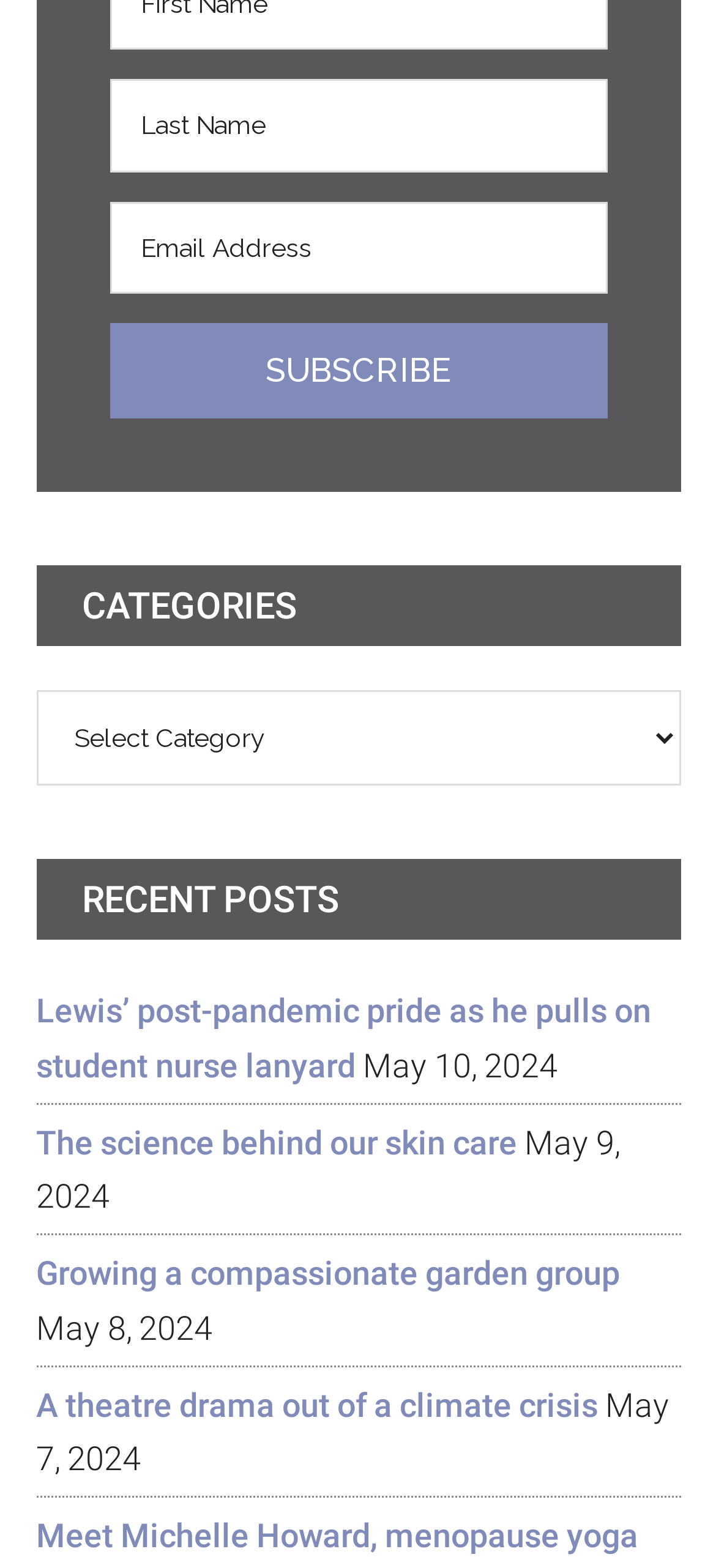Indicate the bounding box coordinates of the element that needs to be clicked to satisfy the following instruction: "Subscribe to the newsletter". The coordinates should be four float numbers between 0 and 1, i.e., [left, top, right, bottom].

[0.153, 0.206, 0.847, 0.267]